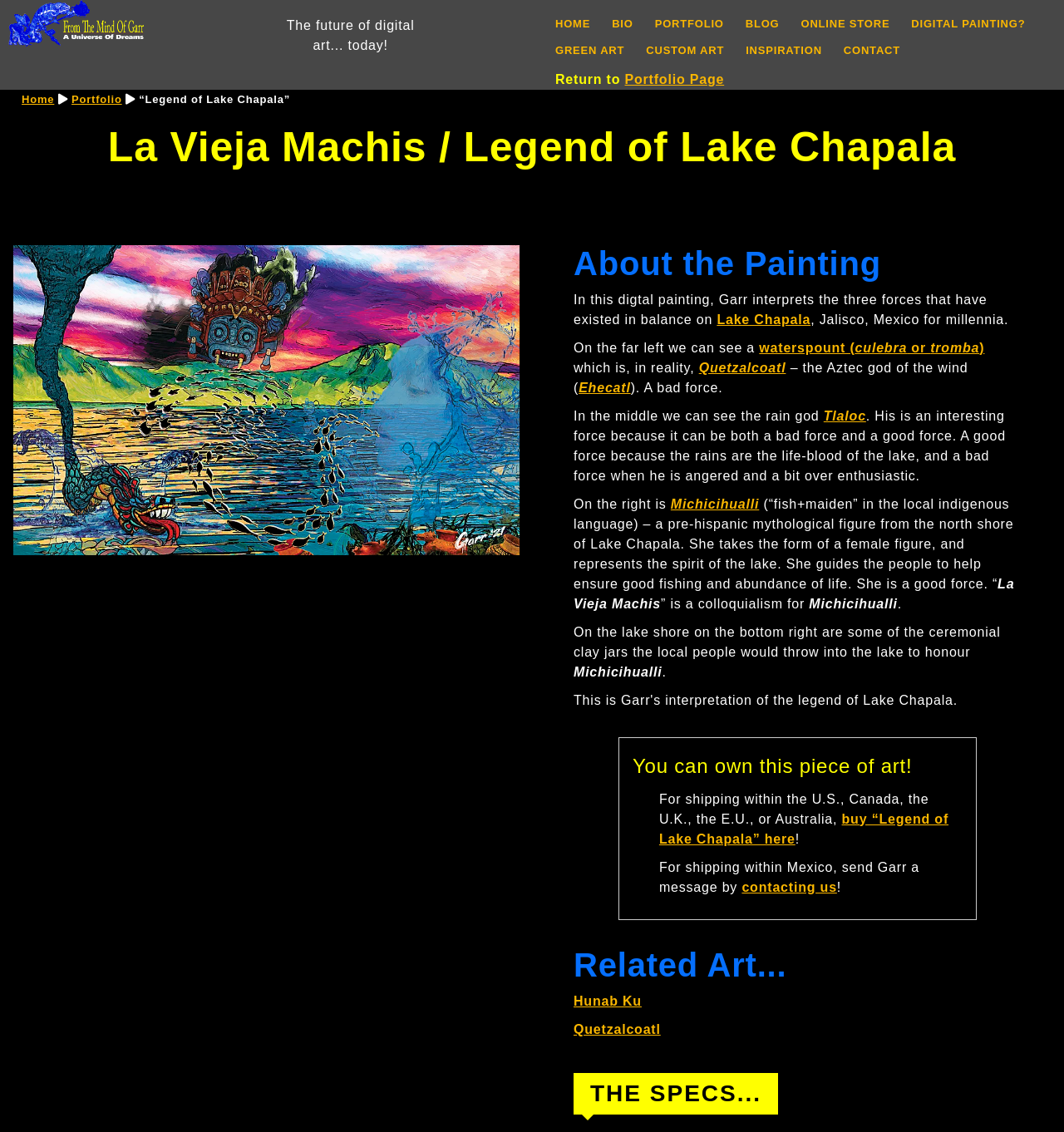Determine the bounding box coordinates for the area that should be clicked to carry out the following instruction: "Read about the inspiration behind the painting".

[0.701, 0.038, 0.773, 0.055]